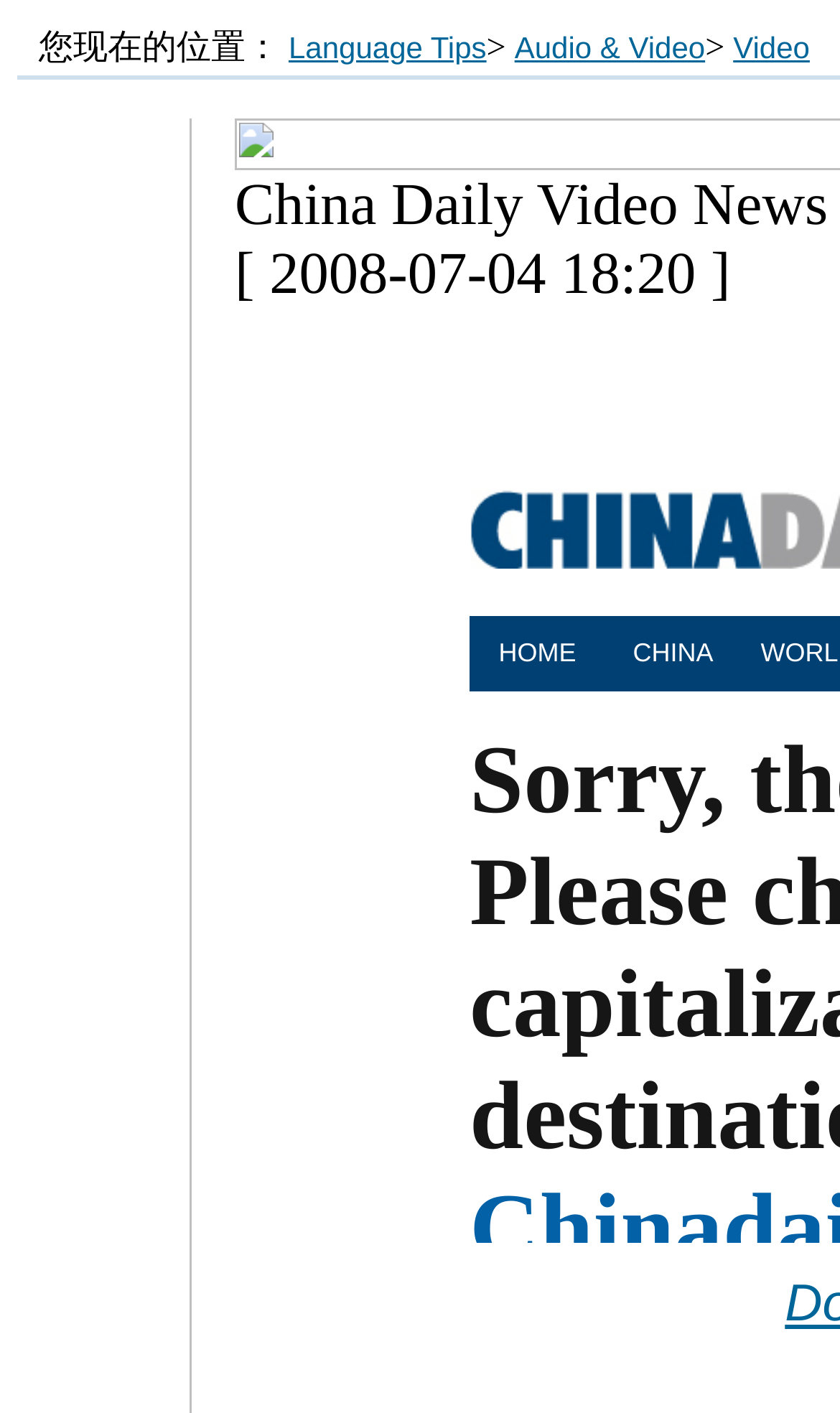For the following element description, predict the bounding box coordinates in the format (top-left x, top-left y, bottom-right x, bottom-right y). All values should be floating point numbers between 0 and 1. Description: Language Tips

[0.344, 0.021, 0.579, 0.046]